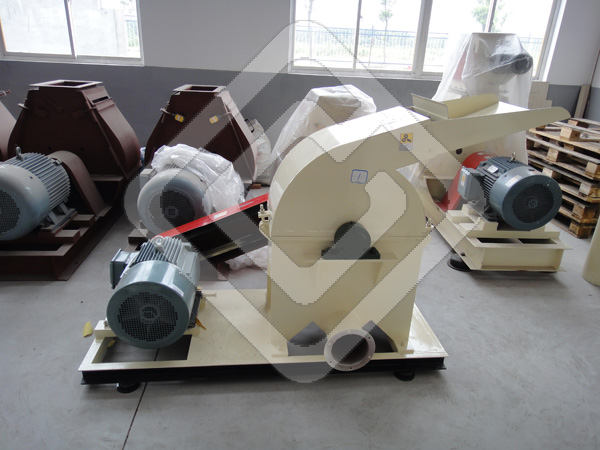What type of environment is depicted in the image?
Could you please answer the question thoroughly and with as much detail as possible?

The setting suggests an industrial environment, likely a workshop or manufacturing facility, characterized by ample natural light filtering through large windows, which is evident from the image.